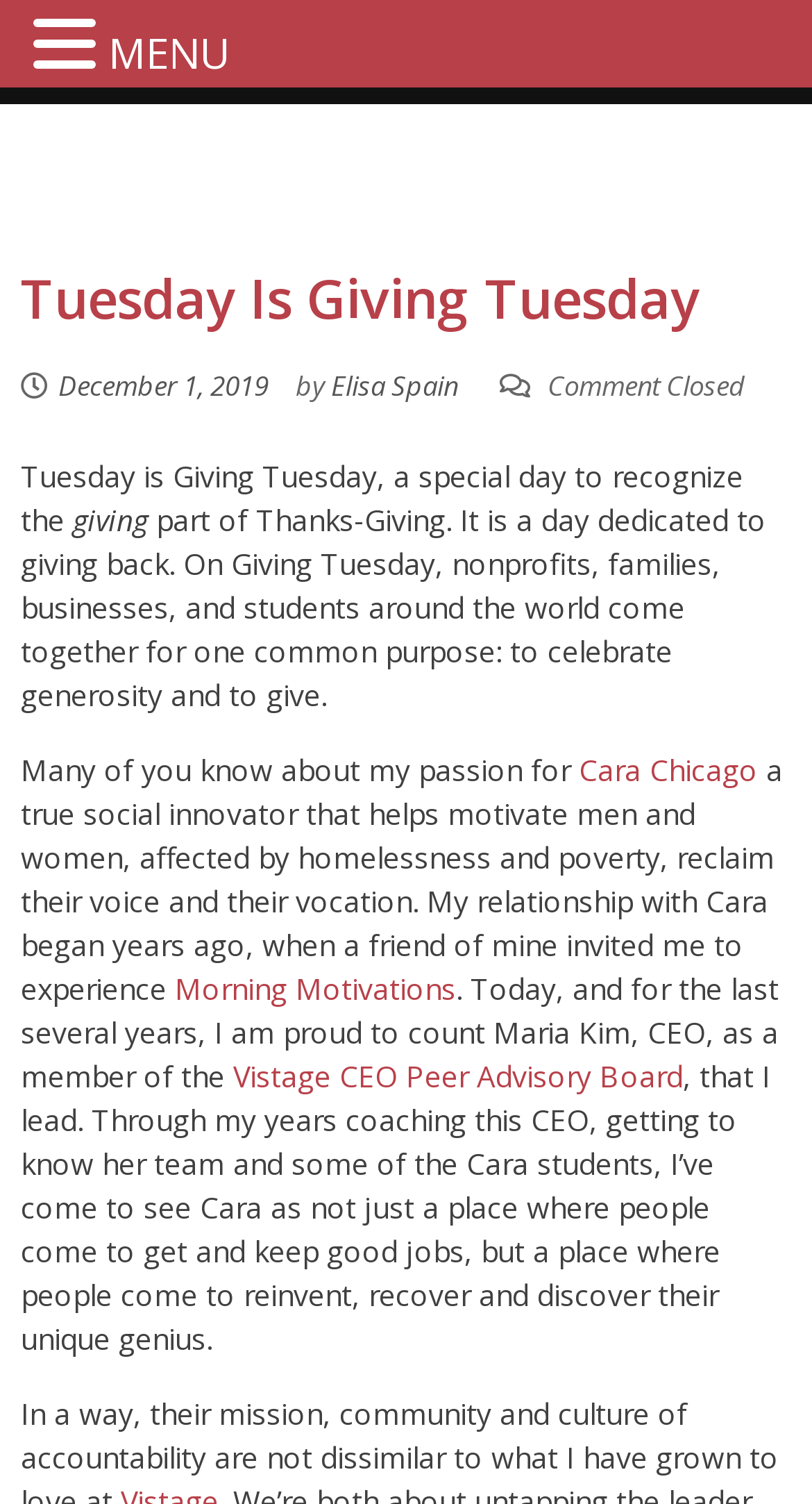What is the name of the board that the author leads?
Look at the image and construct a detailed response to the question.

I found the name of the board by reading the text content of the link element with the text 'Vistage CEO Peer Advisory Board' which is mentioned in the paragraph describing the author's relationship with Cara.